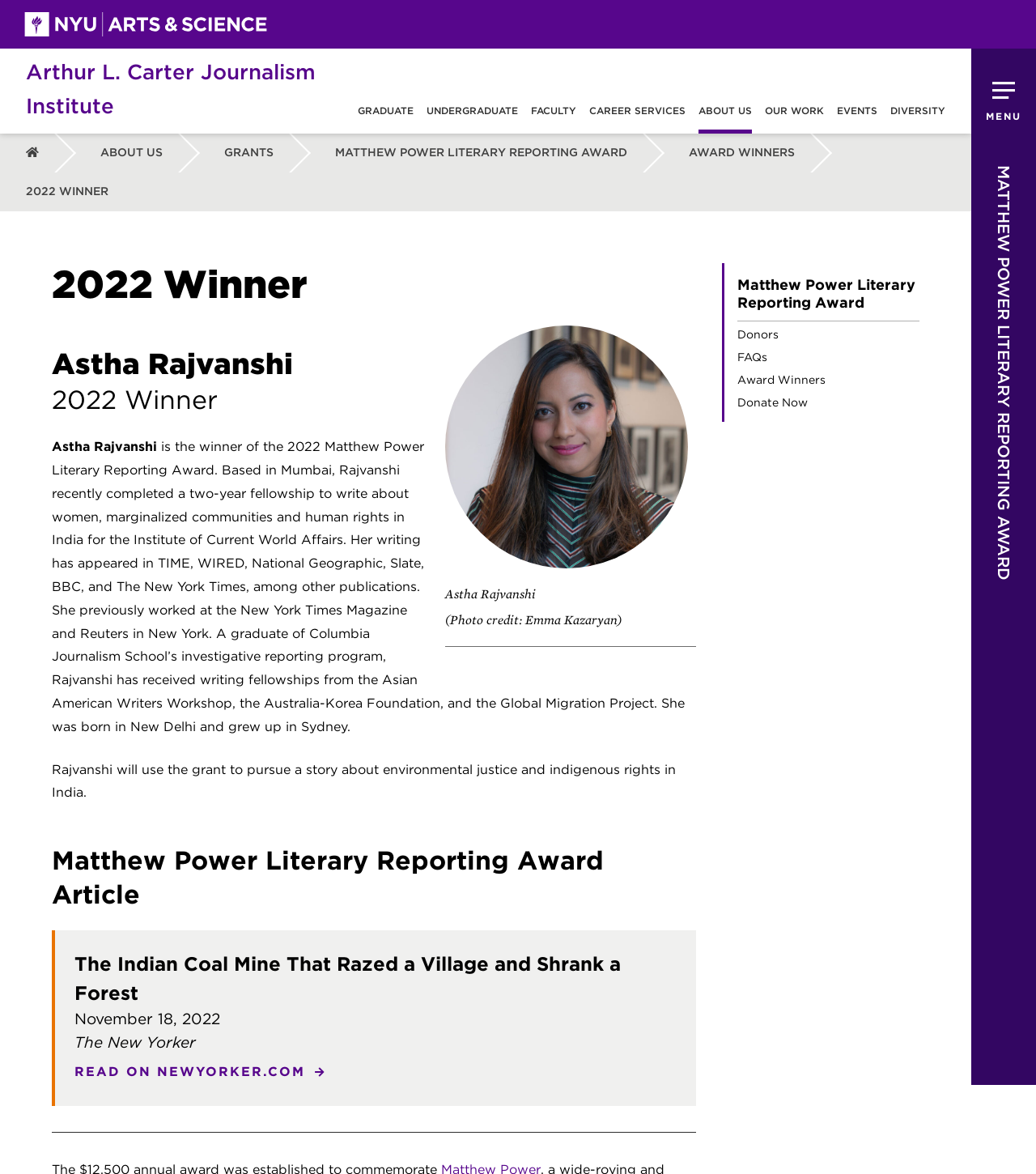Identify the bounding box coordinates for the UI element that matches this description: "Read on newyorker.com".

[0.072, 0.905, 0.314, 0.926]